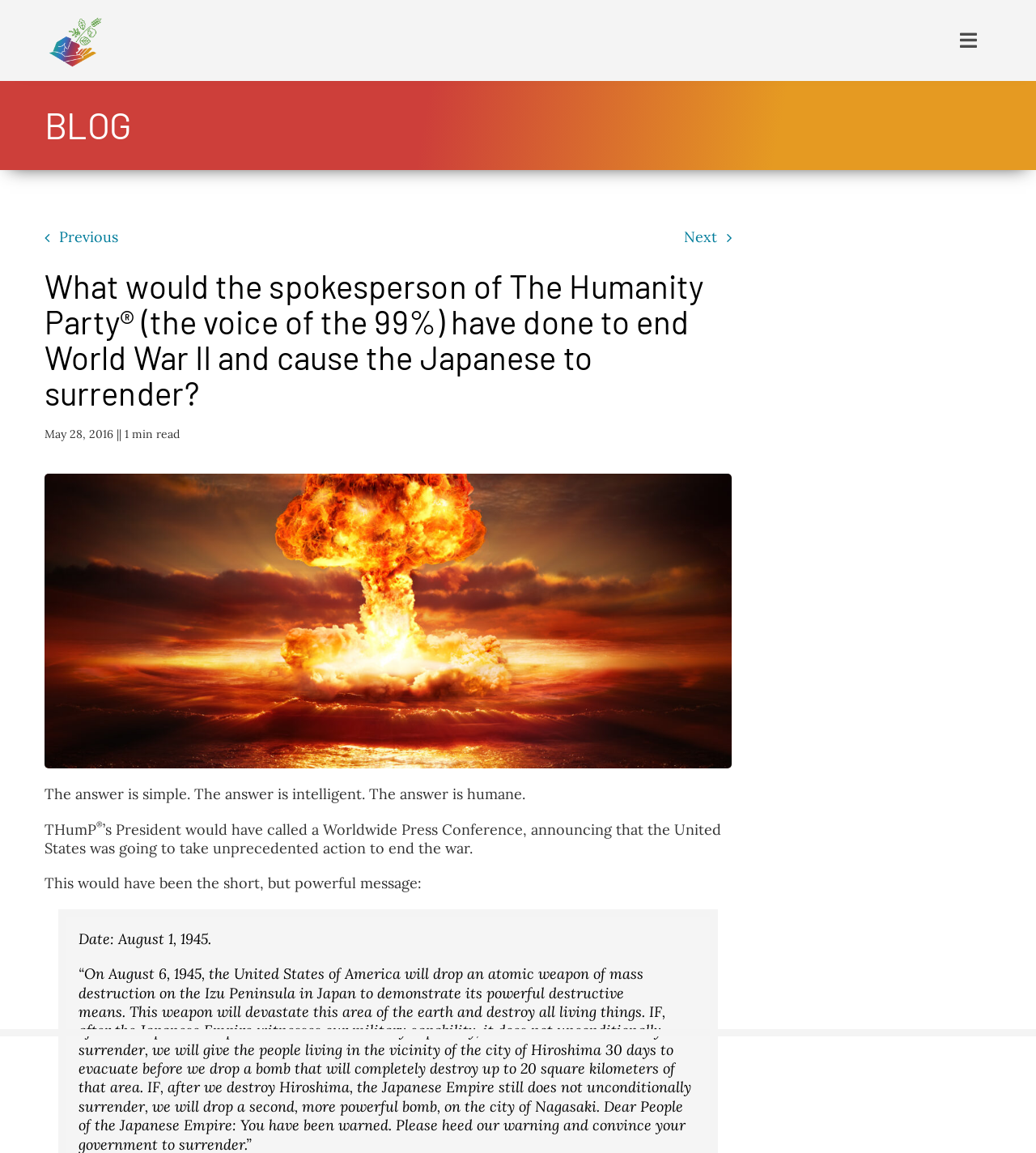What is the topic of the blog post?
Based on the screenshot, respond with a single word or phrase.

Ending World War II